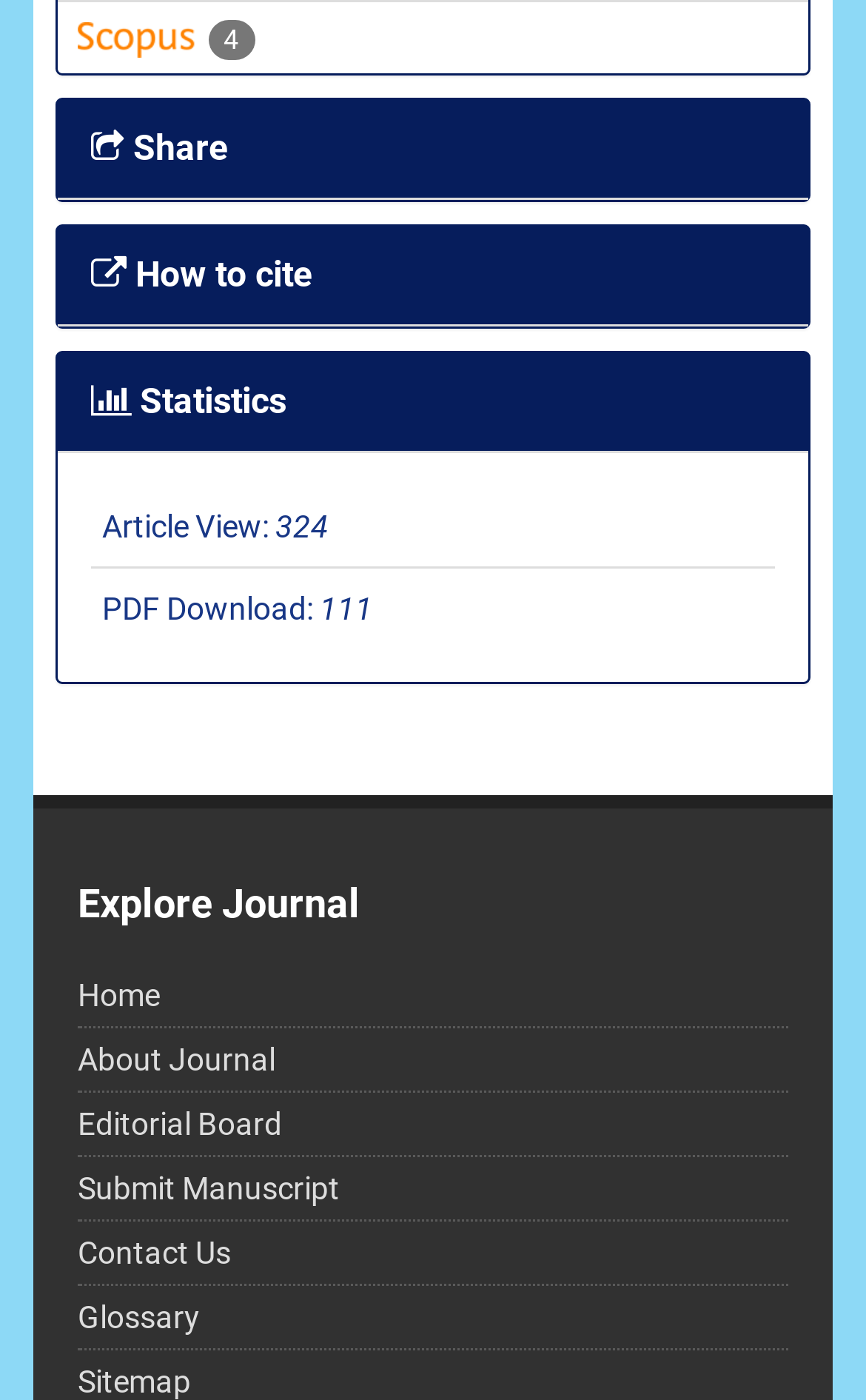What is the purpose of the 'How to cite' link?
Please answer the question with as much detail as possible using the screenshot.

The purpose of the 'How to cite' link can be inferred from its text, which suggests that it provides information on how to cite the article or journal.